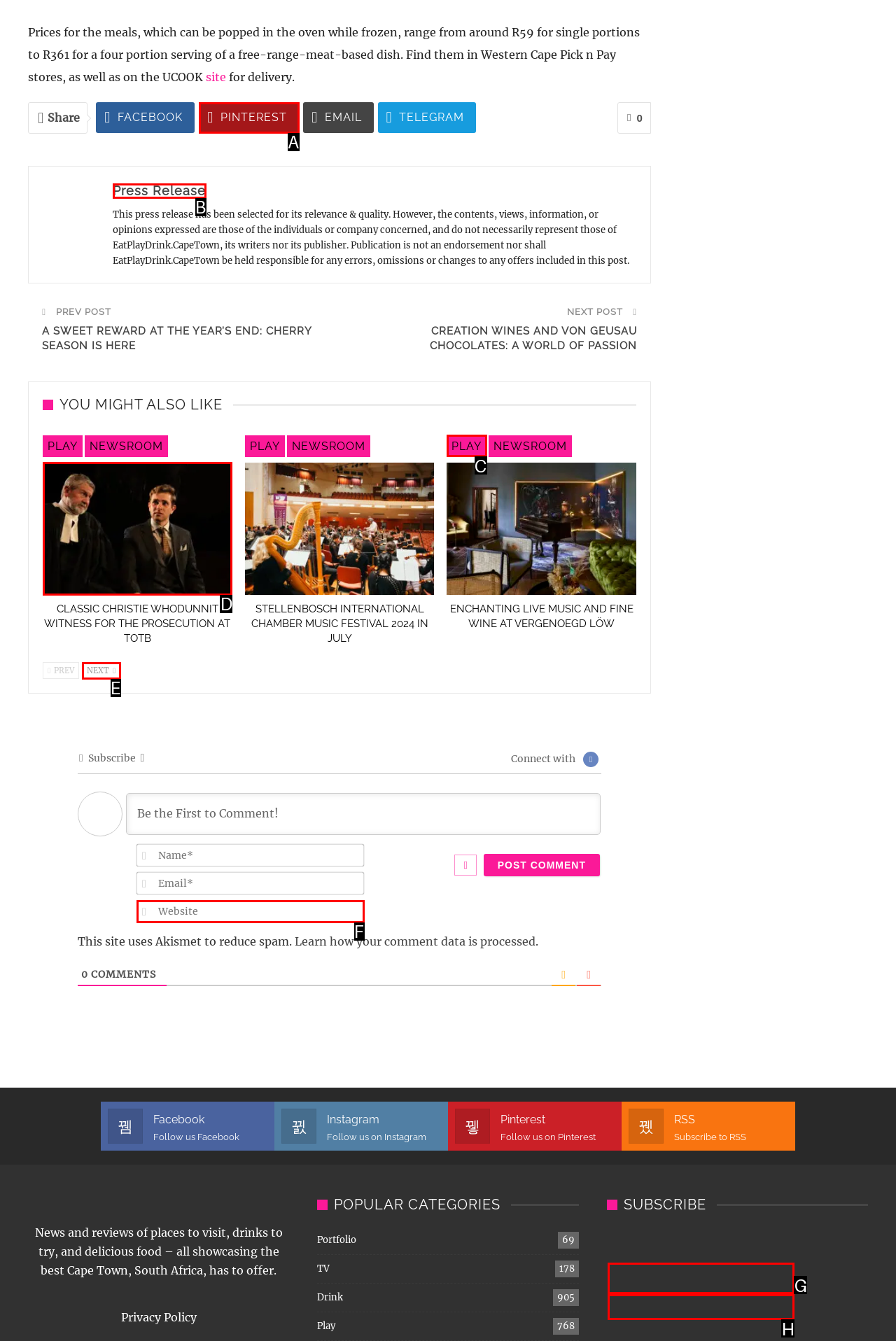Determine which option matches the description: aria-label="Search". Answer using the letter of the option.

None